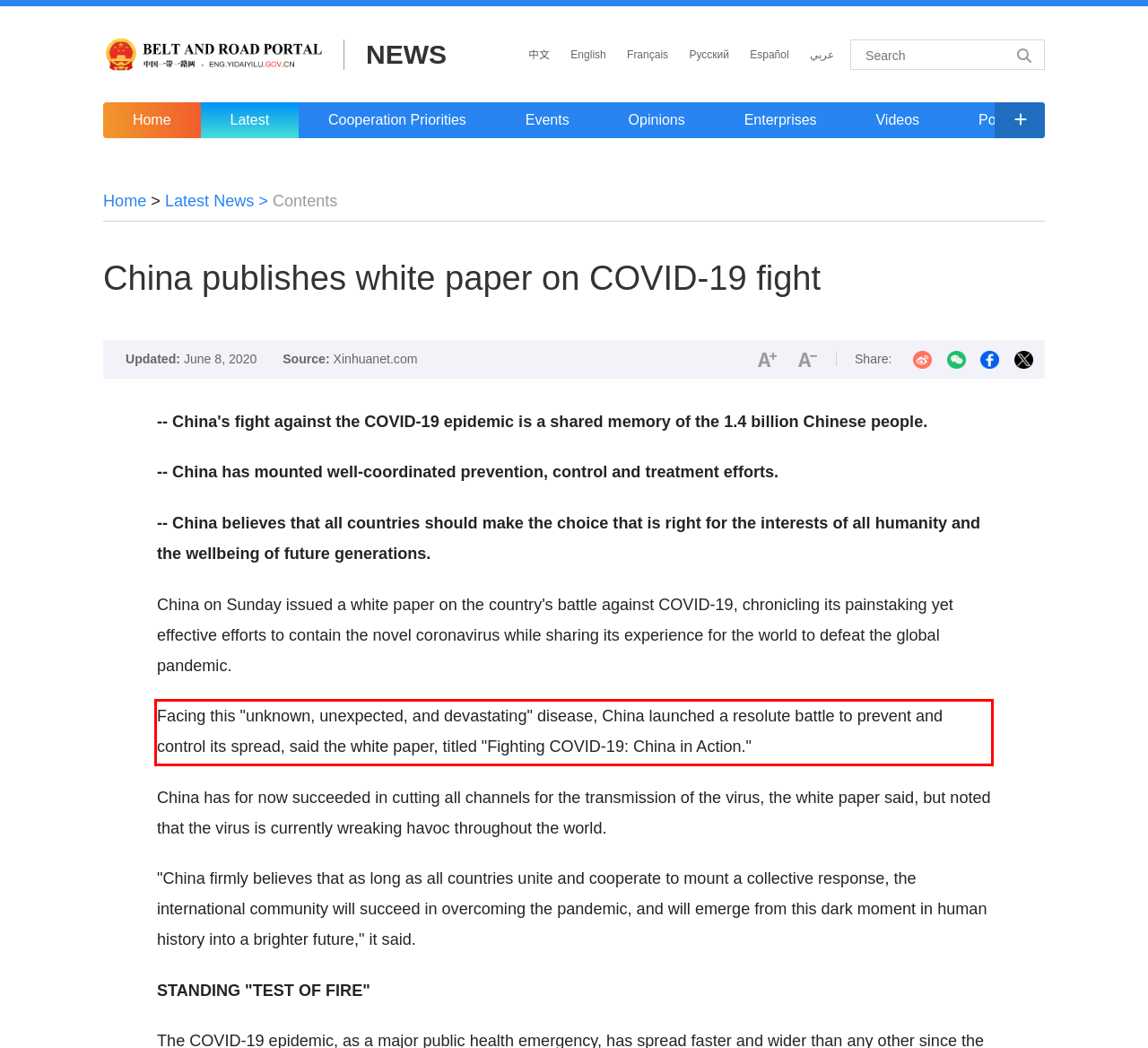Extract and provide the text found inside the red rectangle in the screenshot of the webpage.

Facing this "unknown, unexpected, and devastating" disease, China launched a resolute battle to prevent and control its spread, said the white paper, titled "Fighting COVID-19: China in Action."